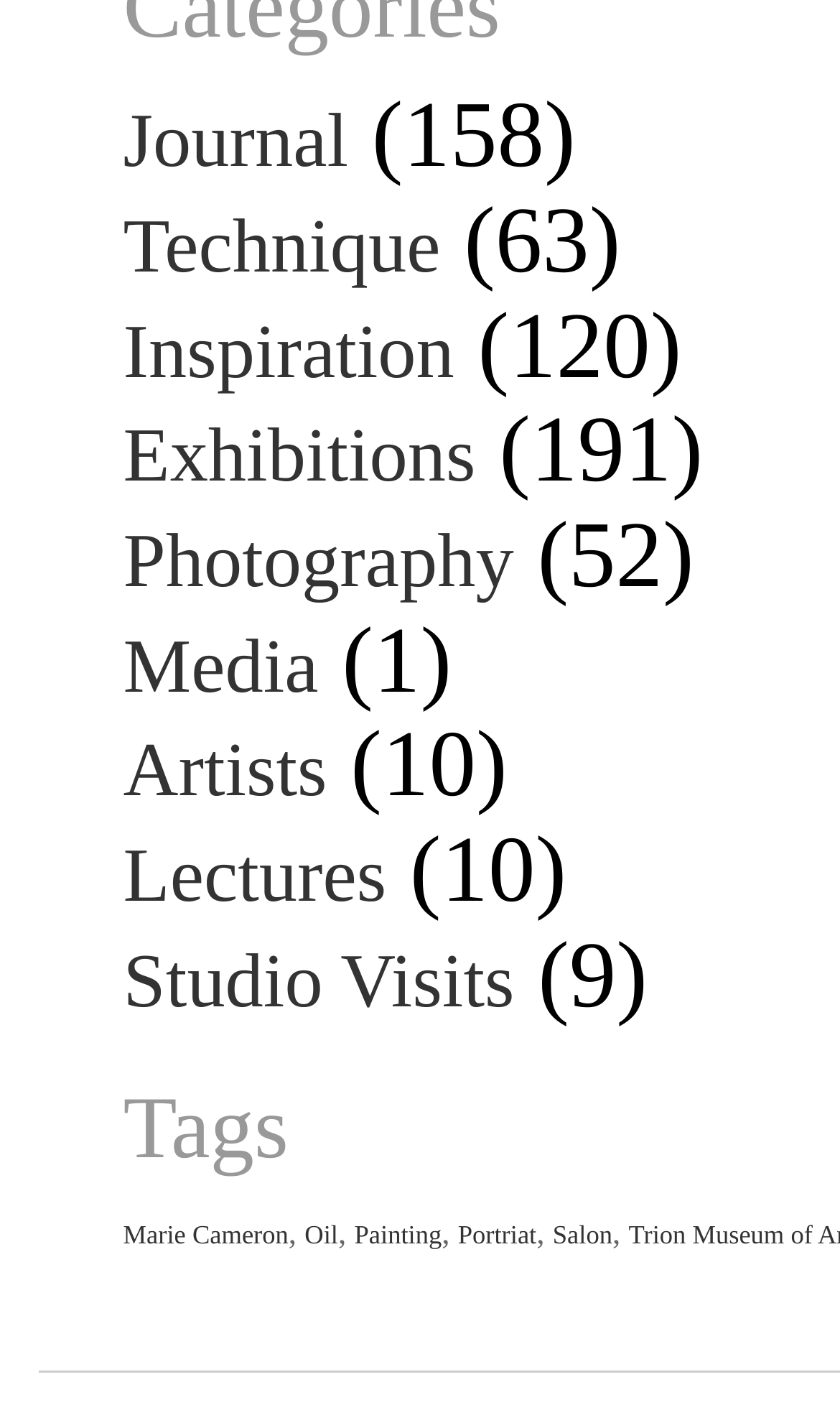Determine the bounding box coordinates of the clickable element to achieve the following action: 'view Marie Cameron's profile'. Provide the coordinates as four float values between 0 and 1, formatted as [left, top, right, bottom].

[0.147, 0.869, 0.343, 0.89]